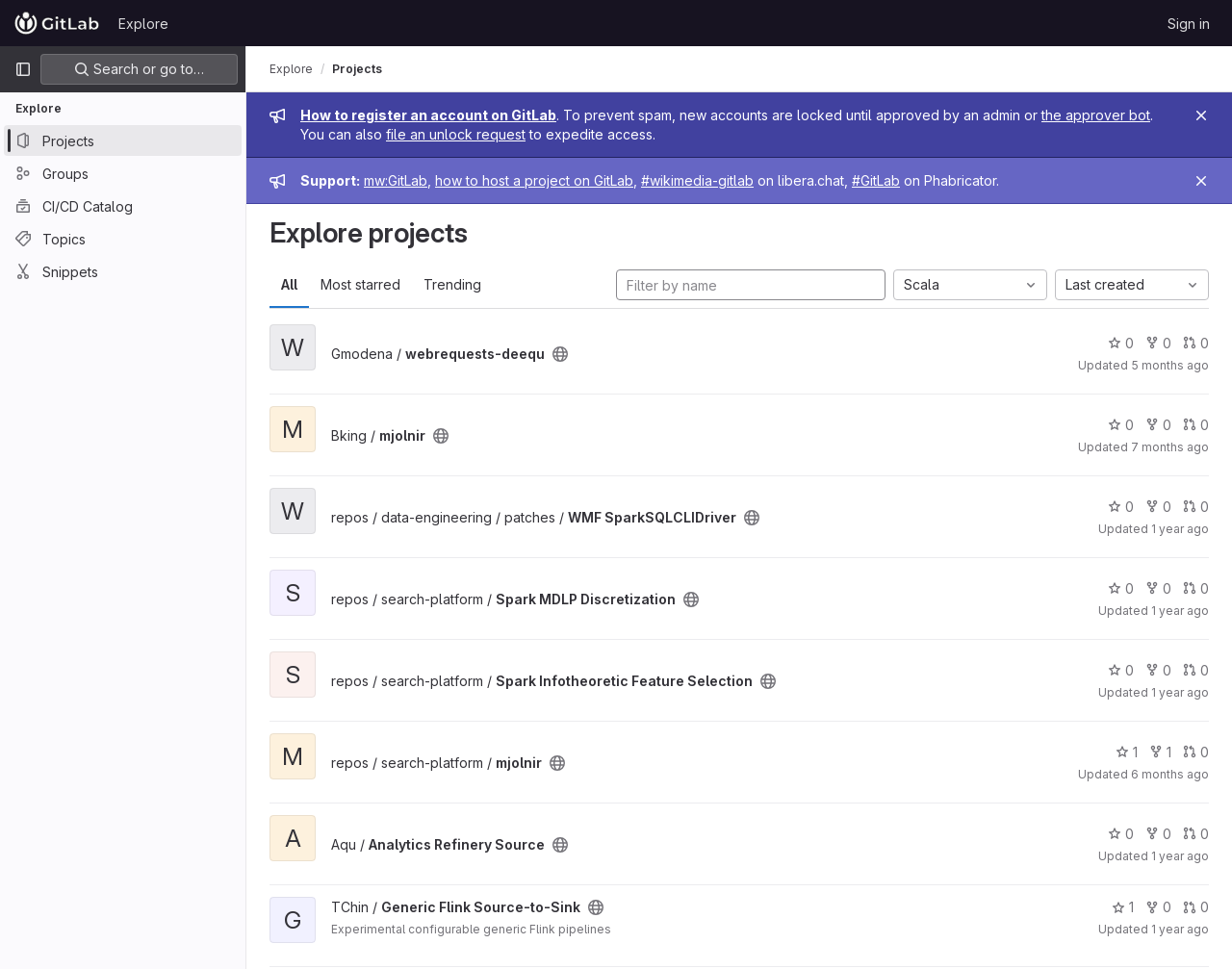Respond to the question below with a concise word or phrase:
How many search filters are there?

3